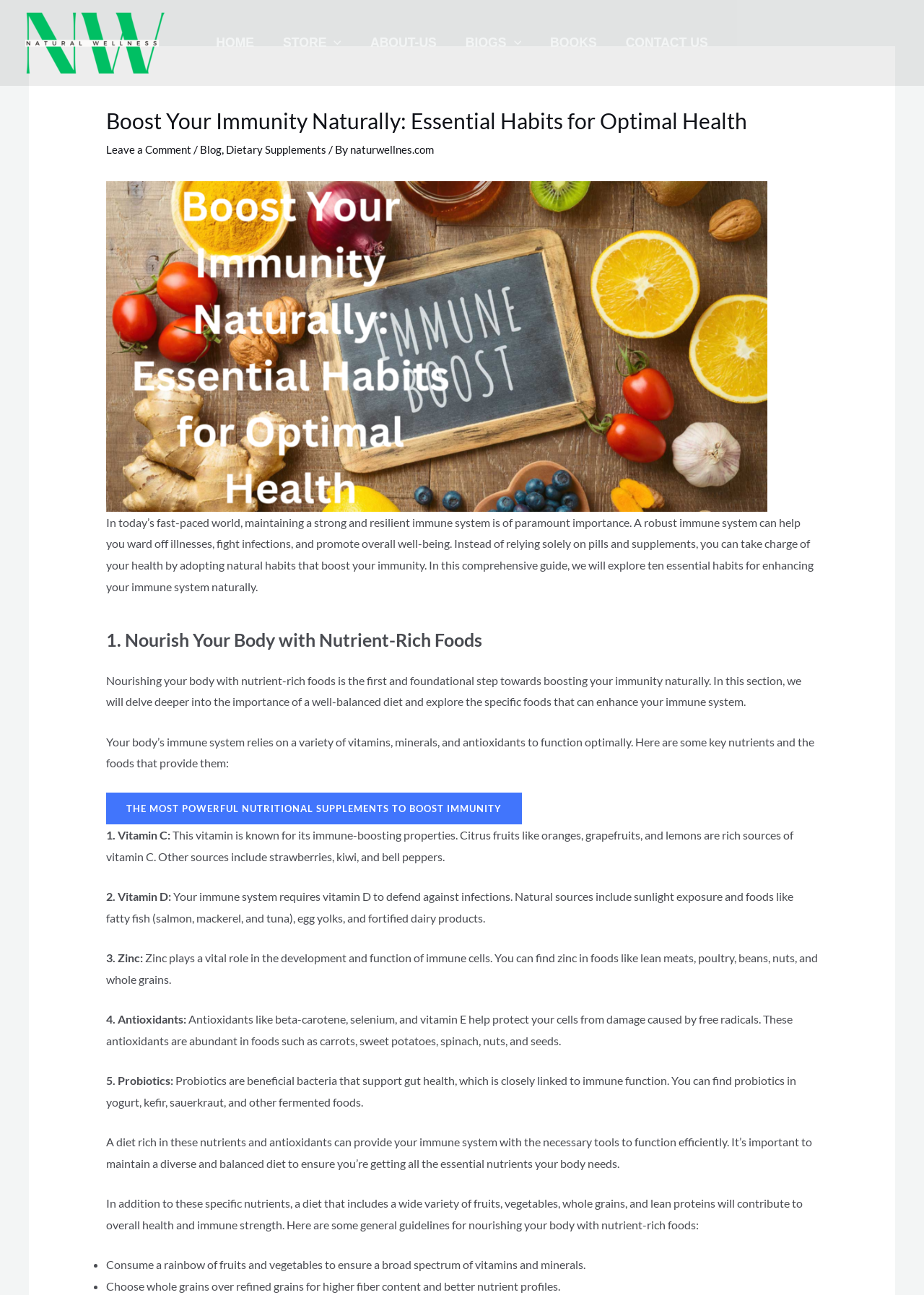Please provide a brief answer to the question using only one word or phrase: 
What is the main topic of this webpage?

Immune system